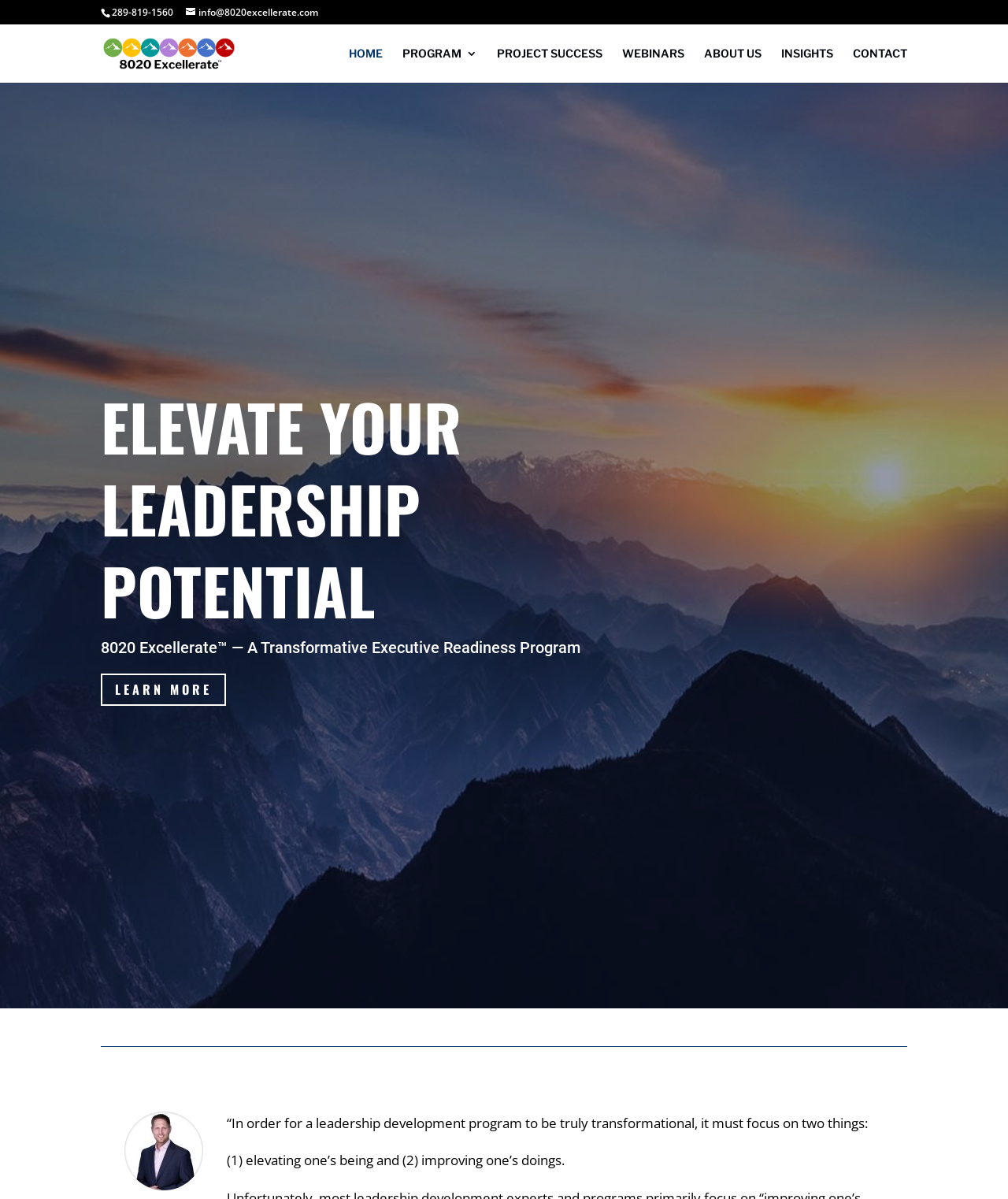Please specify the bounding box coordinates of the clickable region necessary for completing the following instruction: "visit the about us page". The coordinates must consist of four float numbers between 0 and 1, i.e., [left, top, right, bottom].

[0.698, 0.04, 0.755, 0.069]